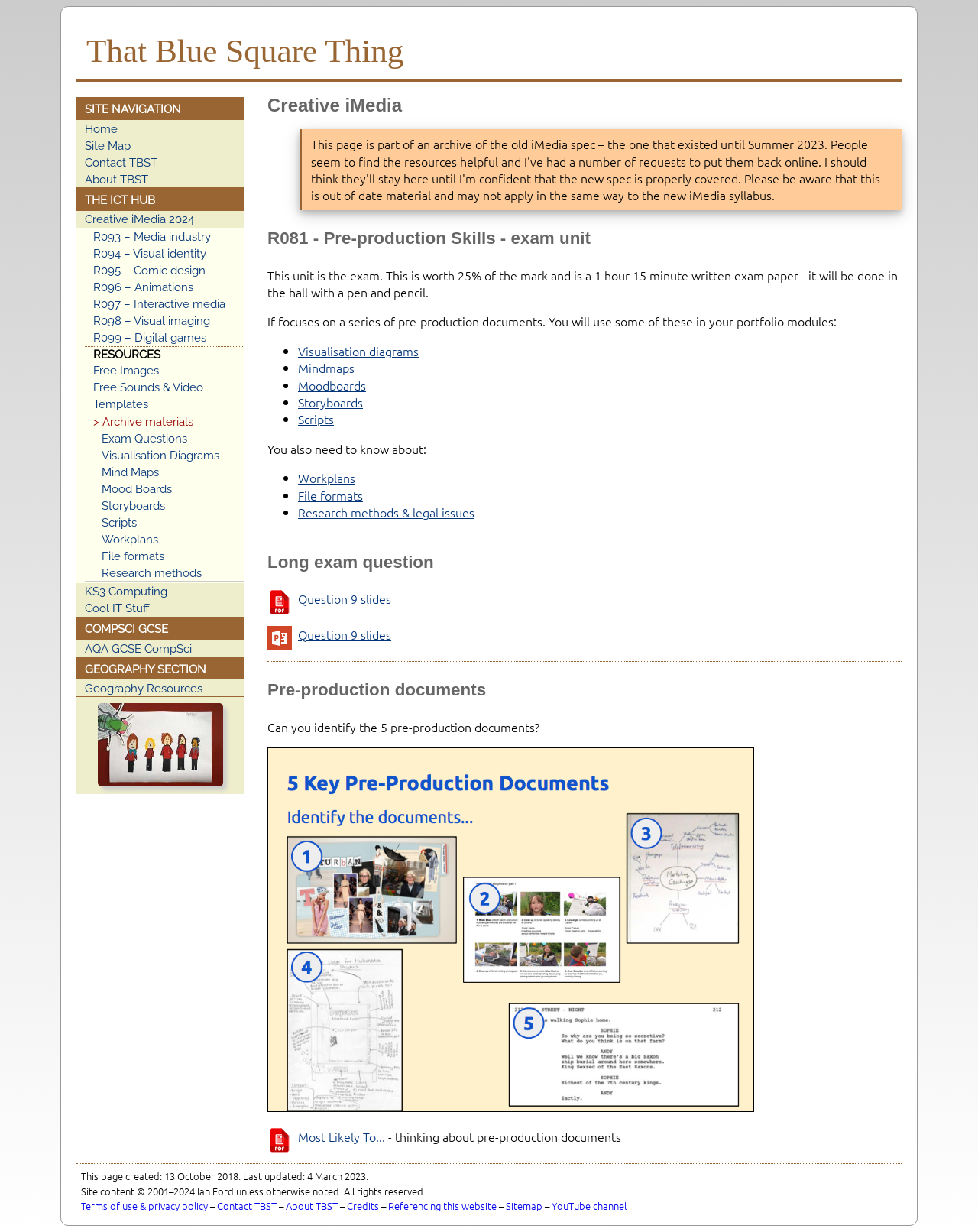What is the name of the GCSE course supported by this website?
Please provide a single word or phrase as your answer based on the image.

AQA GCSE CompSci